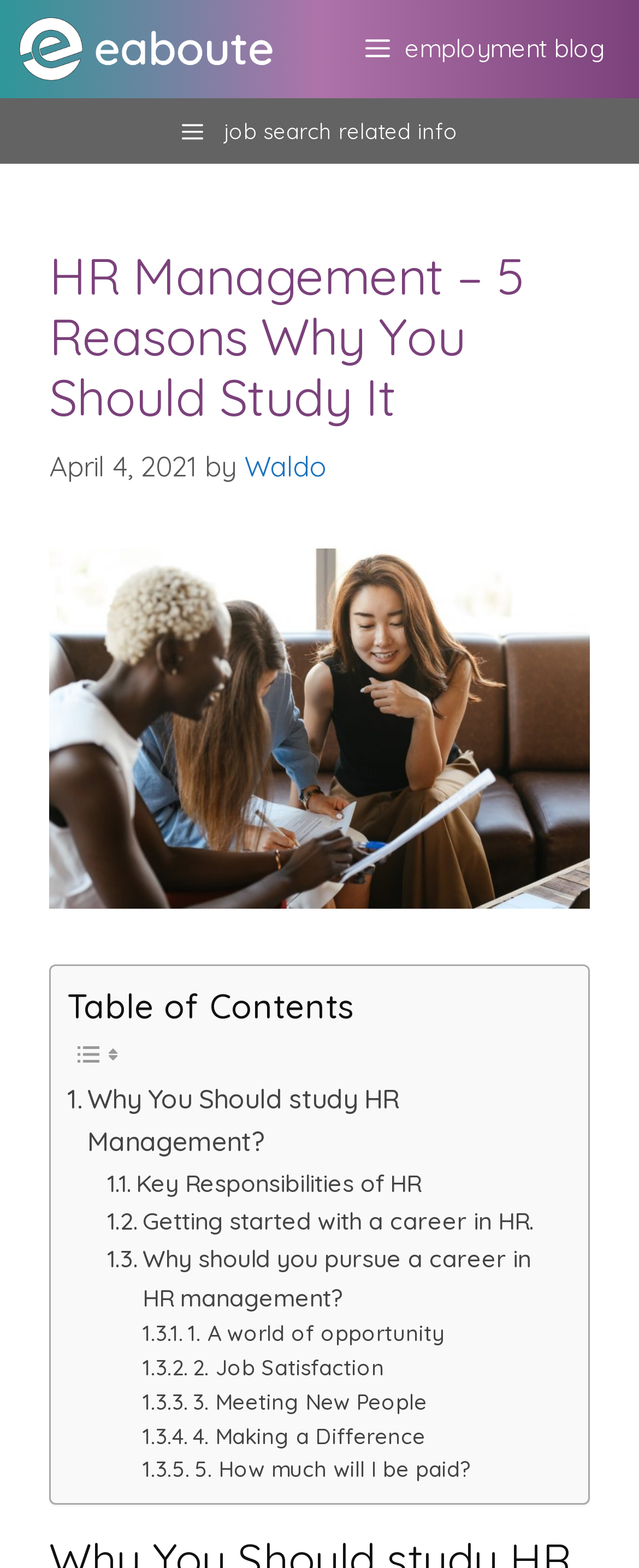Respond with a single word or phrase for the following question: 
How many reasons are mentioned for studying HR Management?

5